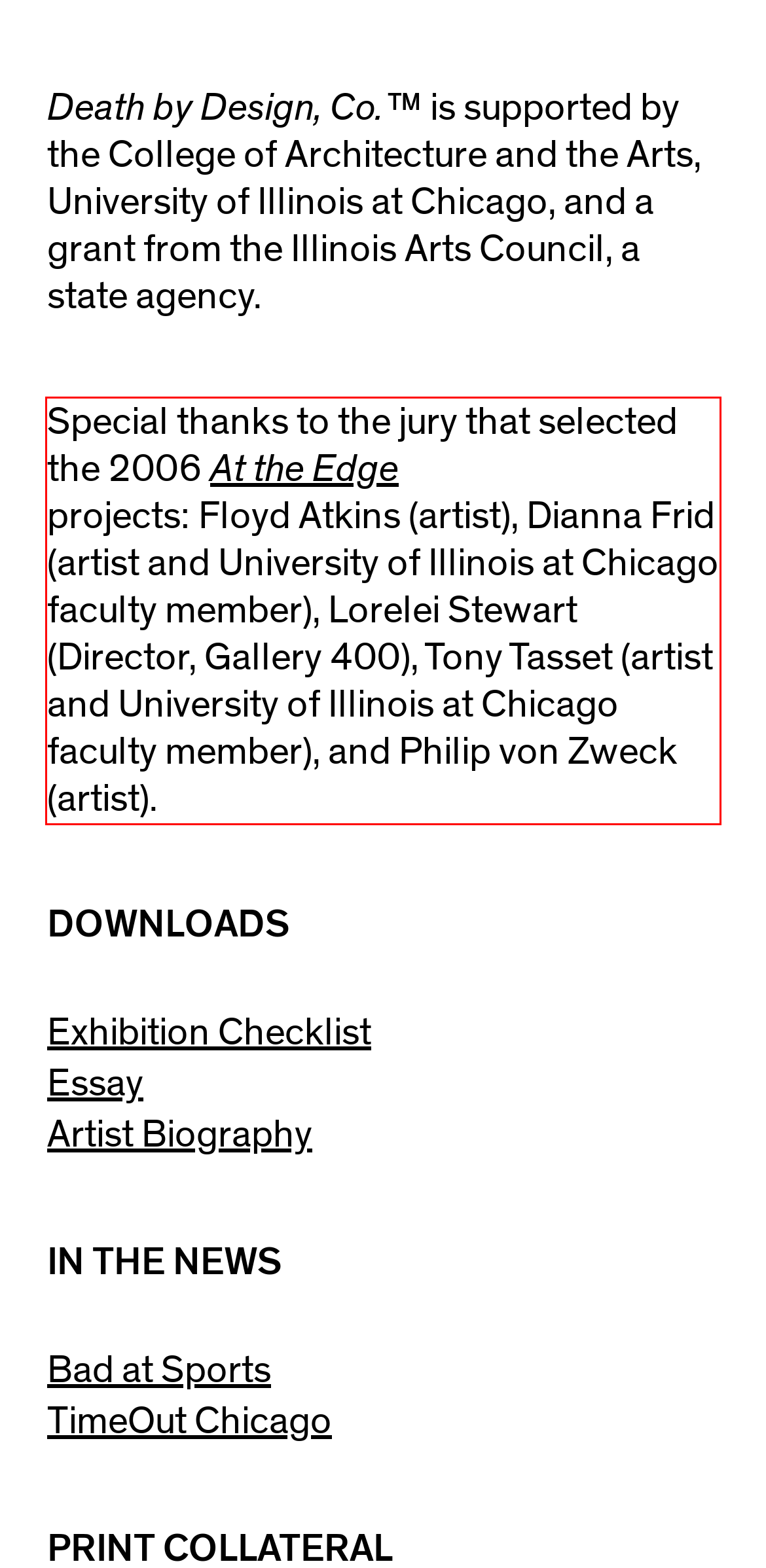From the given screenshot of a webpage, identify the red bounding box and extract the text content within it.

Special thanks to the jury that selected the 2006 At the Edge projects: Floyd Atkins (artist), Dianna Frid (artist and University of Illinois at Chicago faculty member), Lorelei Stewart (Director, Gallery 400), Tony Tasset (artist and University of Illinois at Chicago faculty member), and Philip von Zweck (artist).